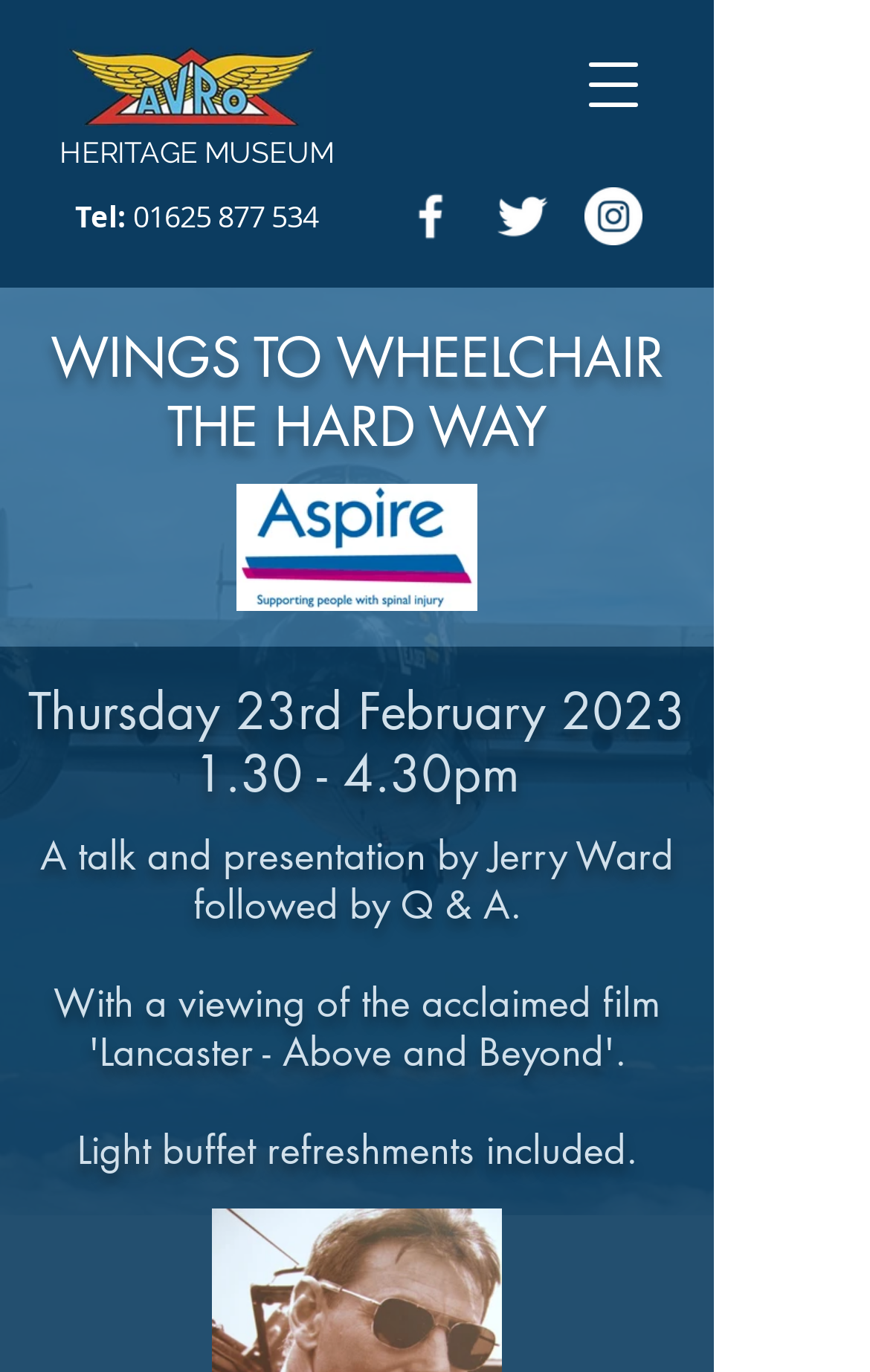Given the element description aria-label="Avro Heritage Museum Twitter", predict the bounding box coordinates for the UI element in the webpage screenshot. The format should be (top-left x, top-left y, bottom-right x, bottom-right y), and the values should be between 0 and 1.

[0.567, 0.137, 0.633, 0.179]